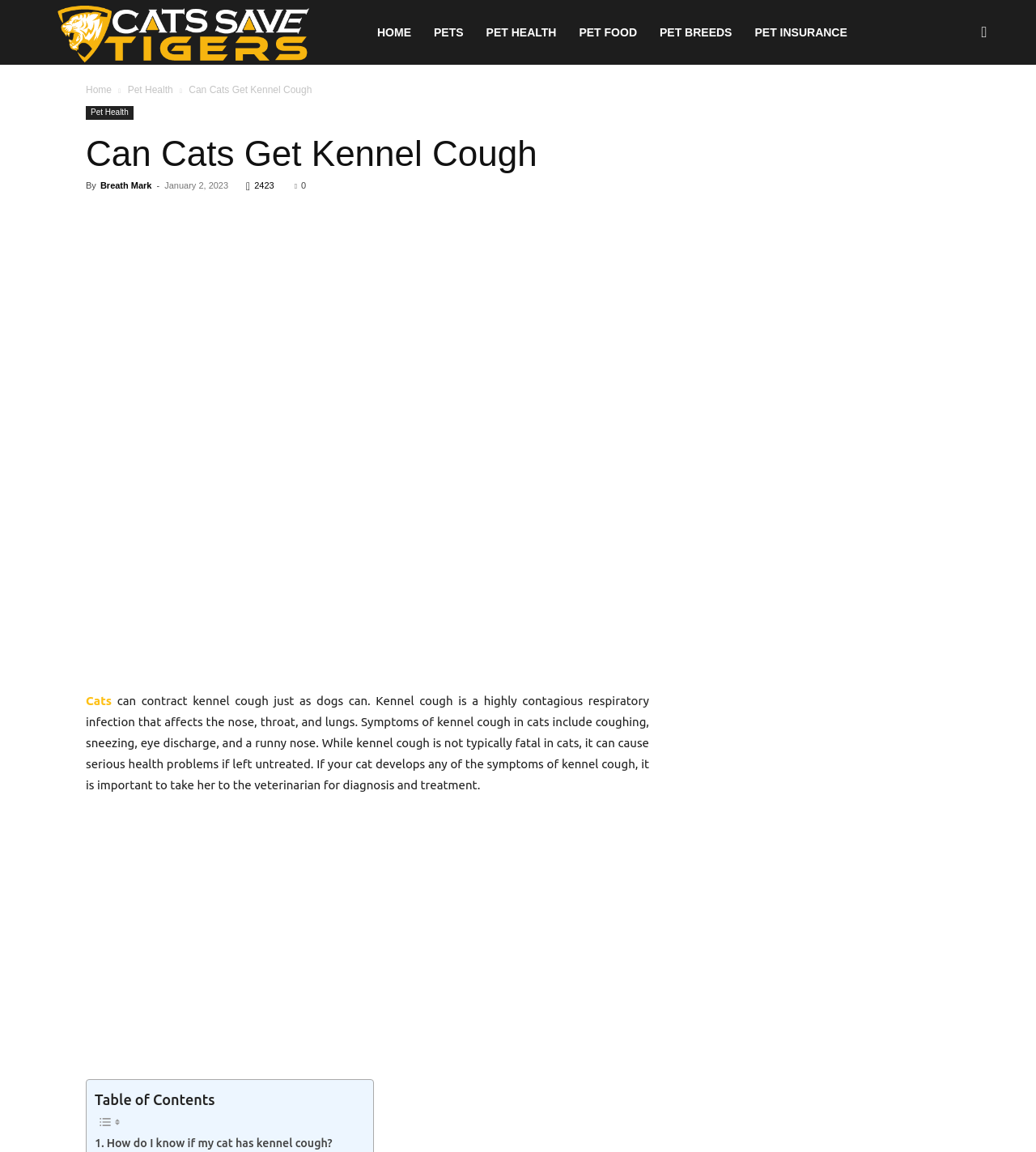Please identify the bounding box coordinates for the region that you need to click to follow this instruction: "Read the article about kennel cough in cats".

[0.083, 0.233, 0.627, 0.581]